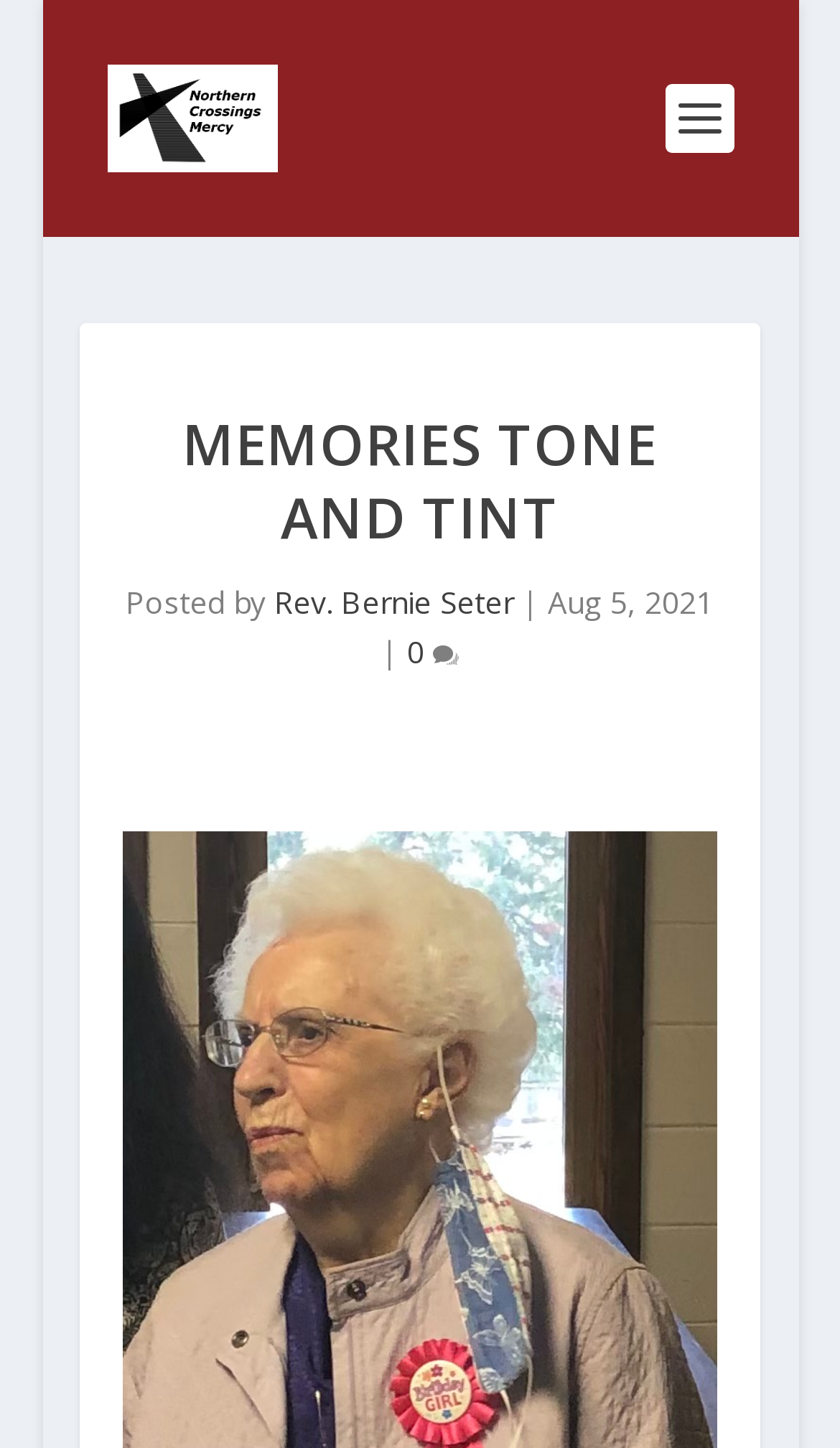What is the topic of the content?
Please provide a full and detailed response to the question.

I found the topic of the content by looking at the main heading 'MEMORIES TONE AND TINT', which suggests that the content is about memories, tone, and tint.